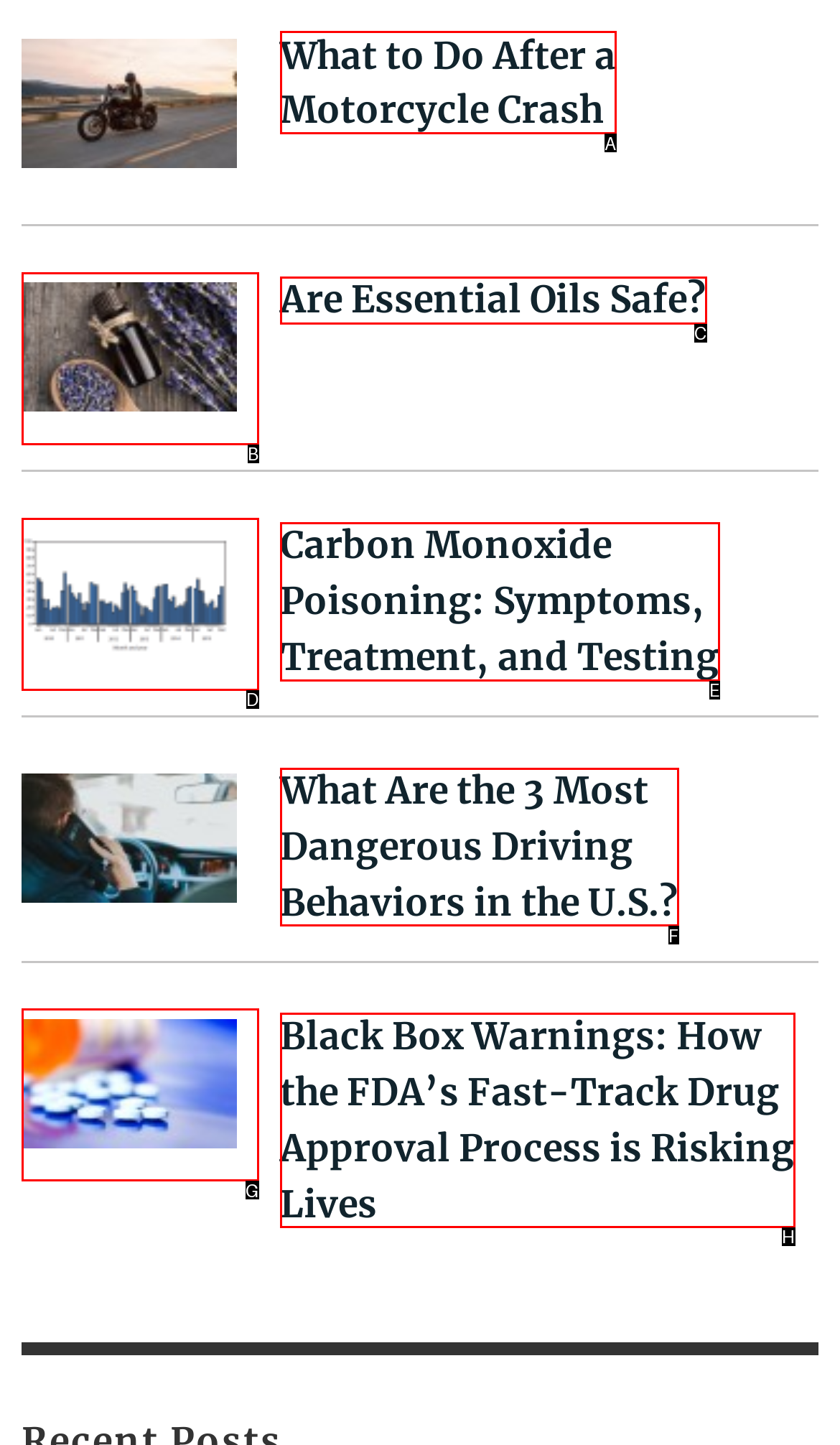Identify the matching UI element based on the description: parent_node: Are Essential Oils Safe?
Reply with the letter from the available choices.

B